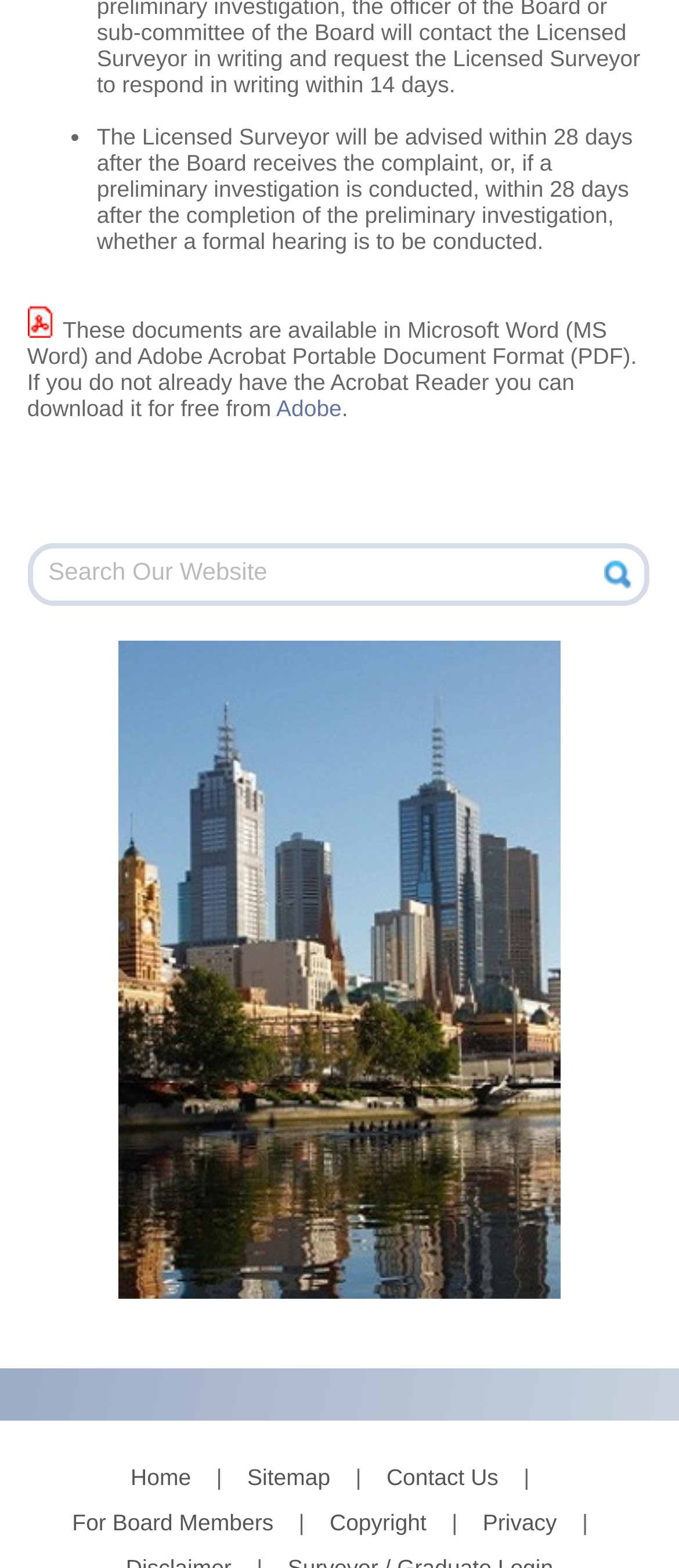Provide the bounding box coordinates for the area that should be clicked to complete the instruction: "Search Our Website".

[0.066, 0.351, 0.768, 0.377]